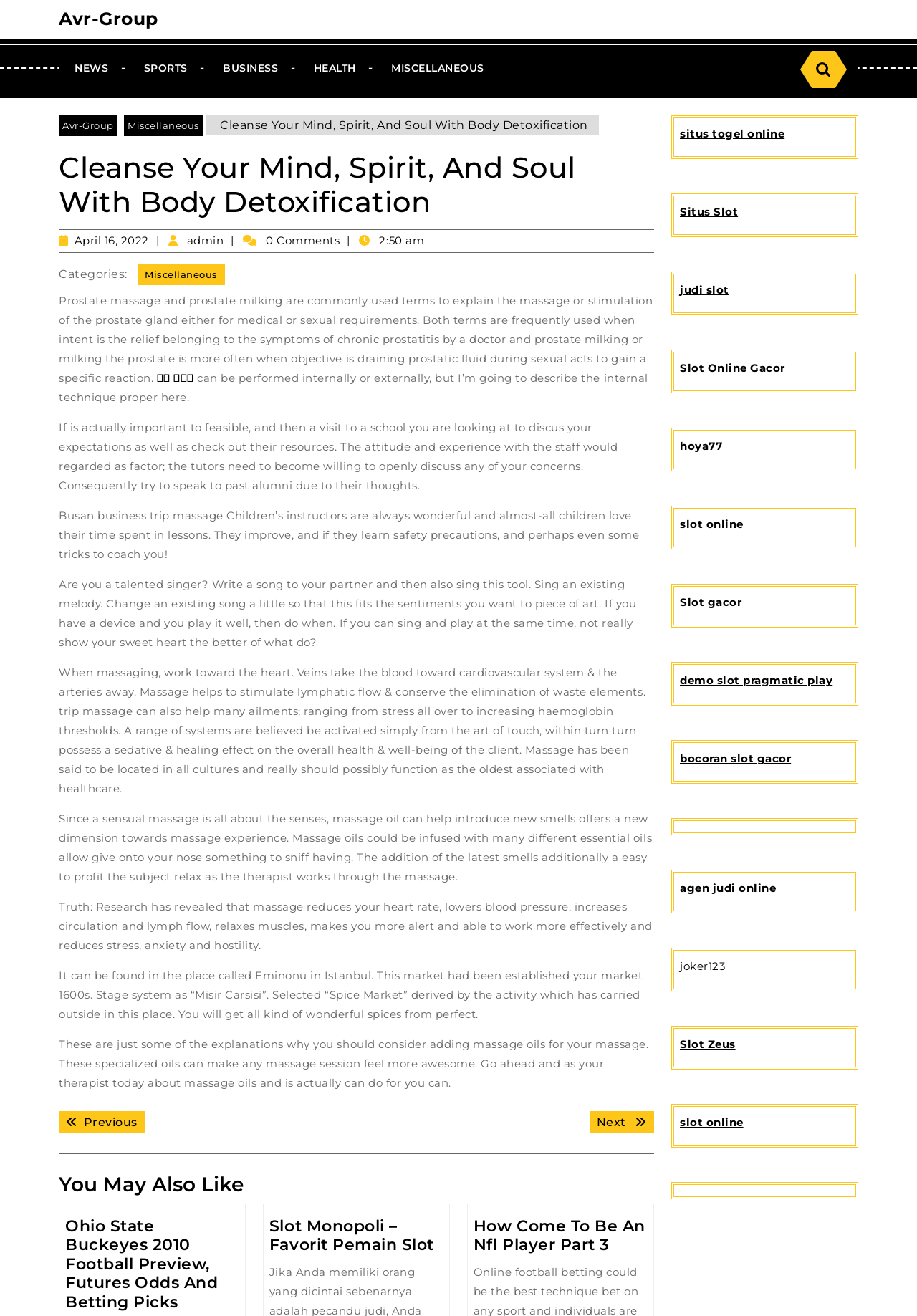Locate the bounding box of the UI element described by: "Slot Zeus" in the given webpage screenshot.

[0.741, 0.788, 0.802, 0.798]